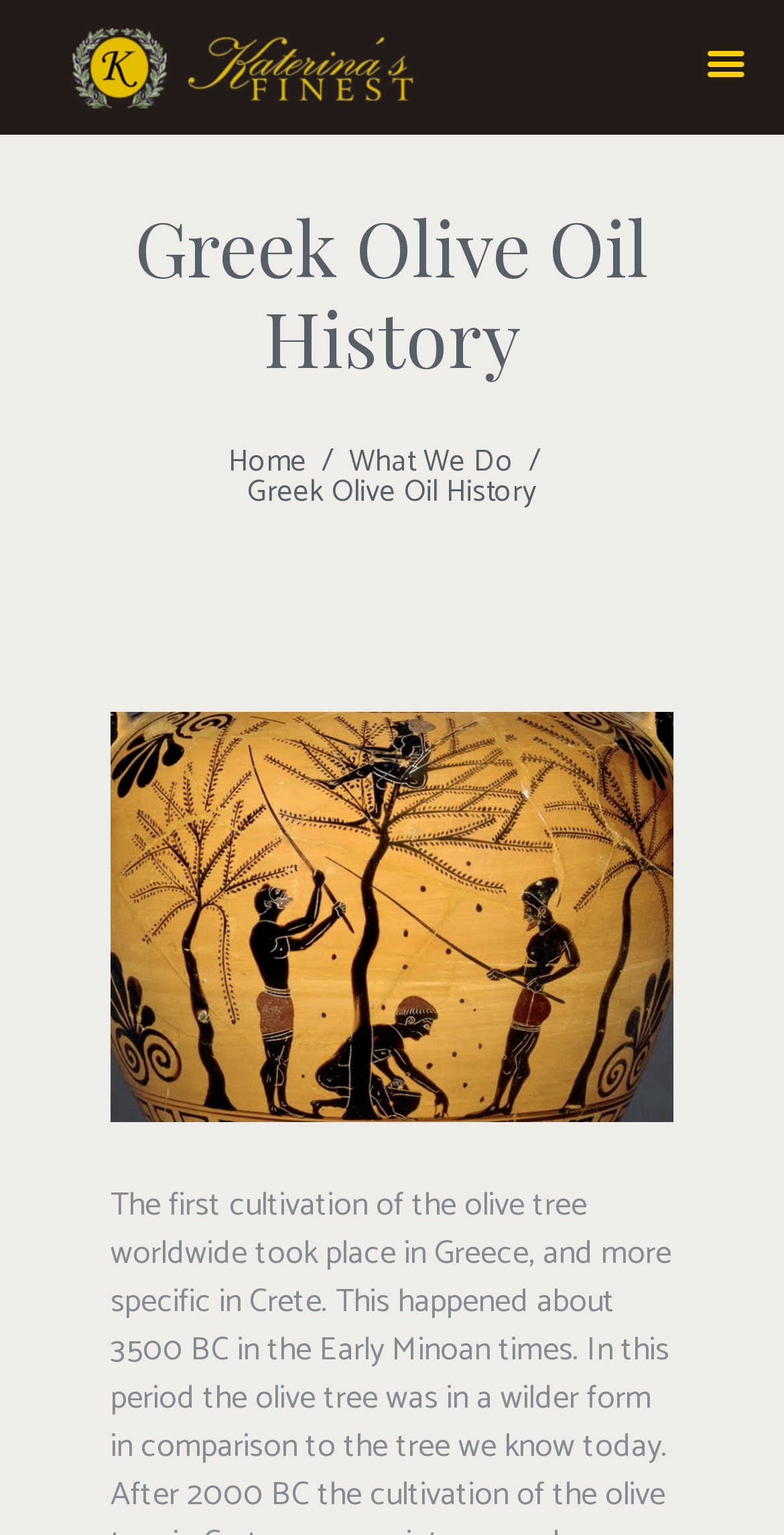Please locate the UI element described by "title="Greek Olive Oil History"" and provide its bounding box coordinates.

[0.141, 0.463, 0.859, 0.731]